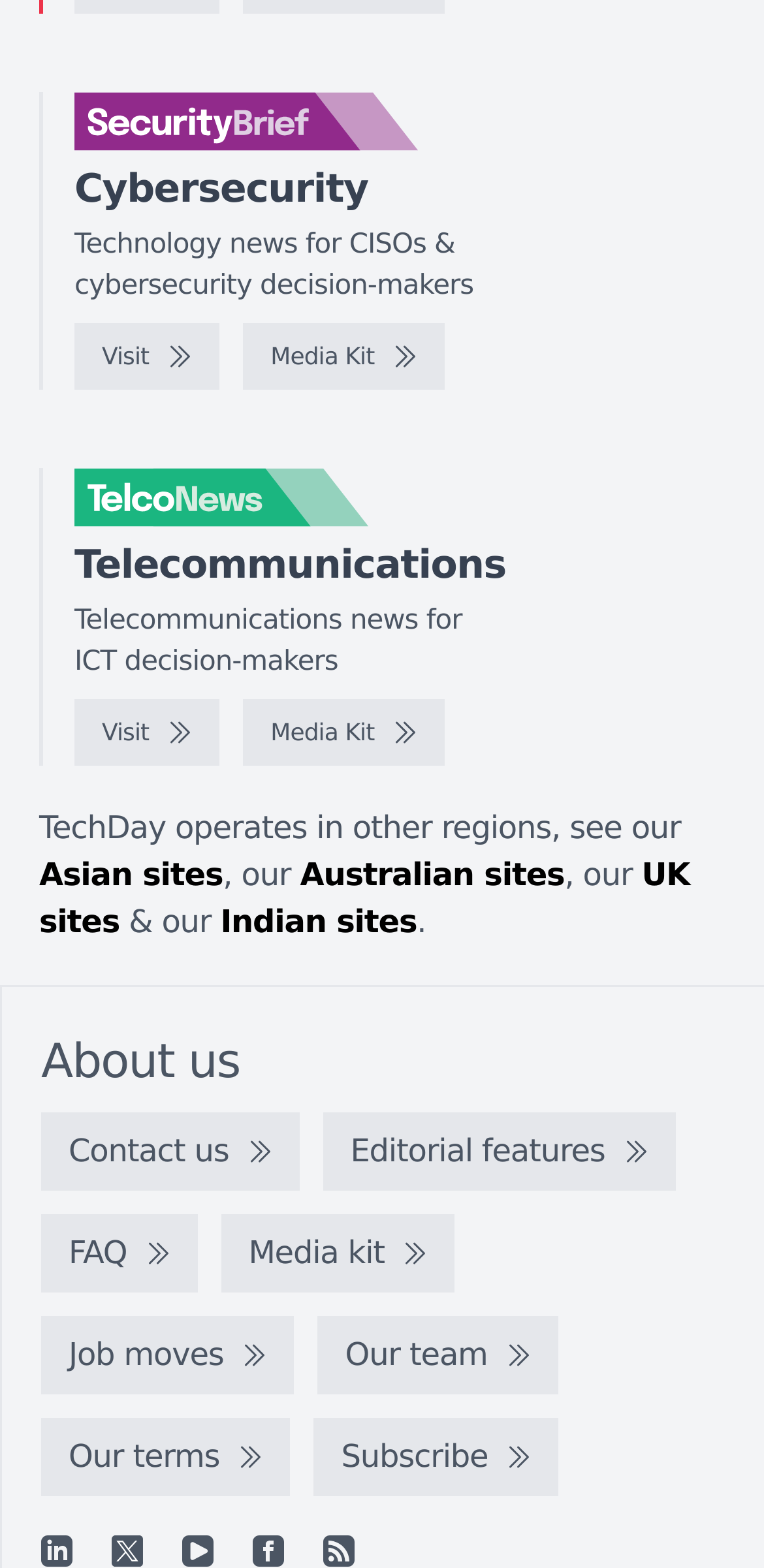Find the bounding box coordinates of the element you need to click on to perform this action: 'Visit SecurityBrief'. The coordinates should be represented by four float values between 0 and 1, in the format [left, top, right, bottom].

[0.097, 0.207, 0.287, 0.249]